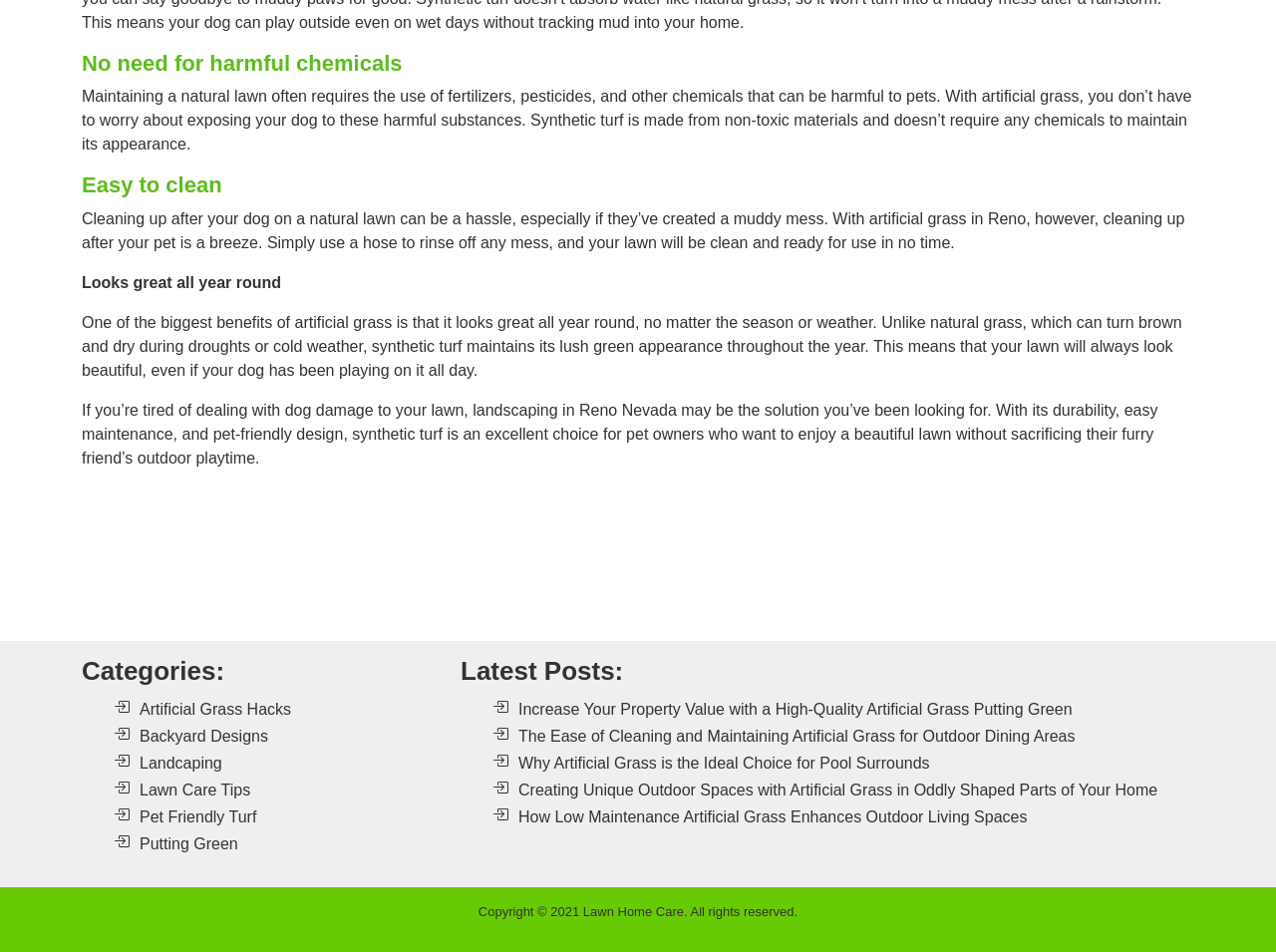How many latest posts are listed on the webpage?
Please look at the screenshot and answer using one word or phrase.

5